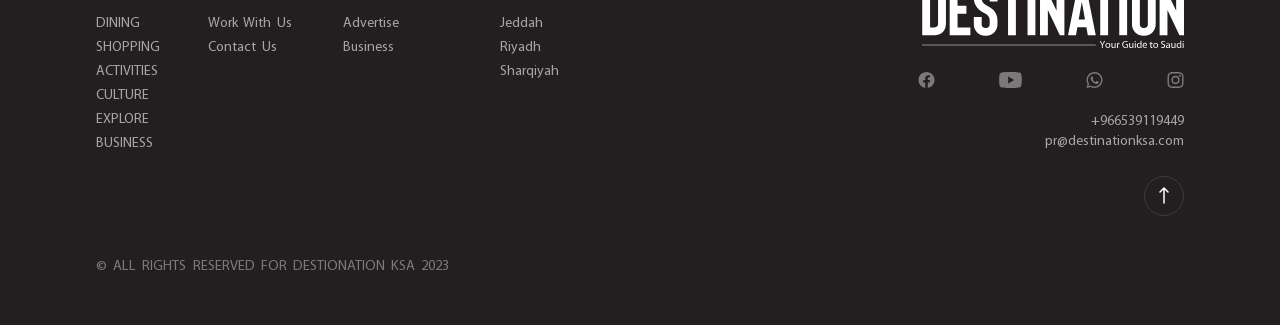Please specify the bounding box coordinates for the clickable region that will help you carry out the instruction: "Click on Contact Us".

[0.162, 0.124, 0.217, 0.17]